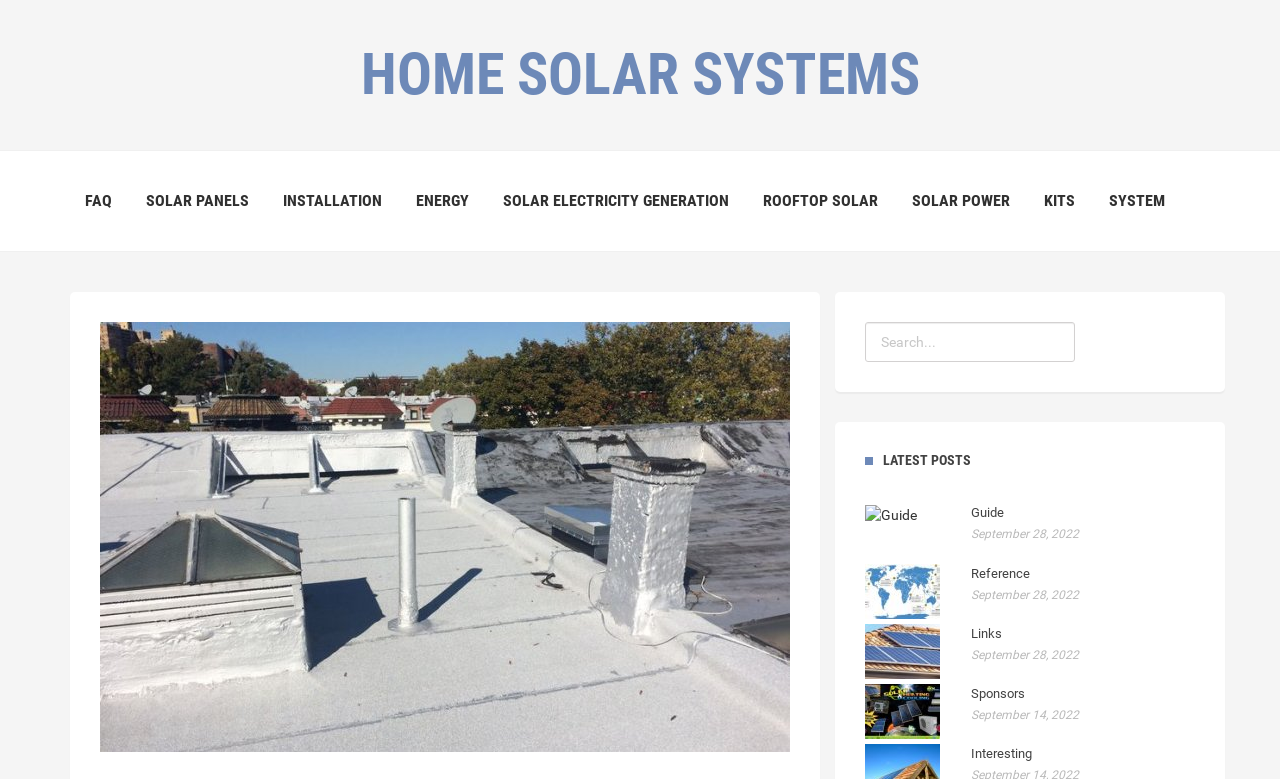Kindly provide the bounding box coordinates of the section you need to click on to fulfill the given instruction: "Check the FAQ".

[0.066, 0.245, 0.088, 0.269]